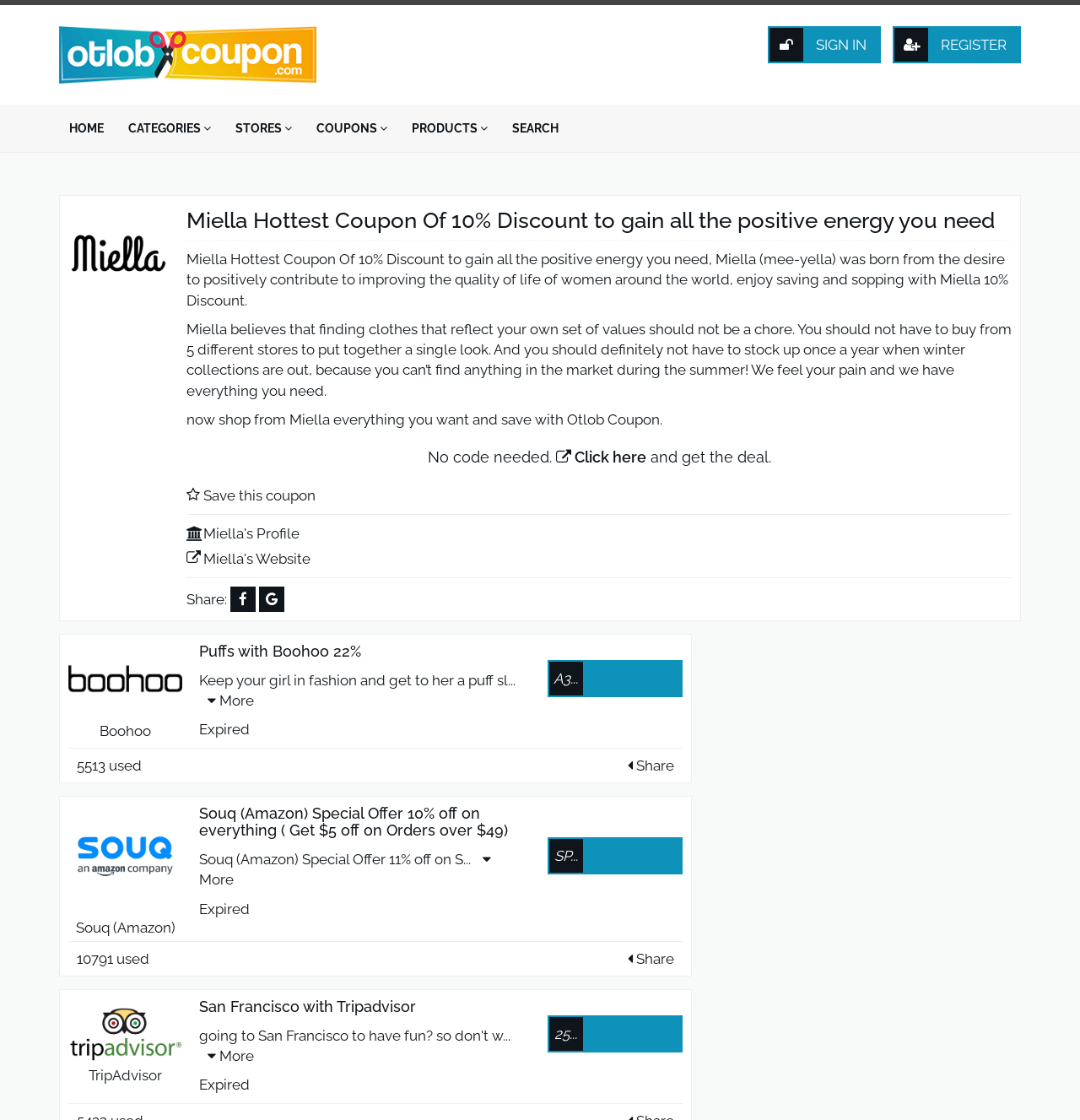Using the details from the image, please elaborate on the following question: What is the logo of OtlobCoupon?

The logo of OtlobCoupon is located at the top left corner of the webpage, and it is an image element with a bounding box of [0.055, 0.023, 0.293, 0.075].